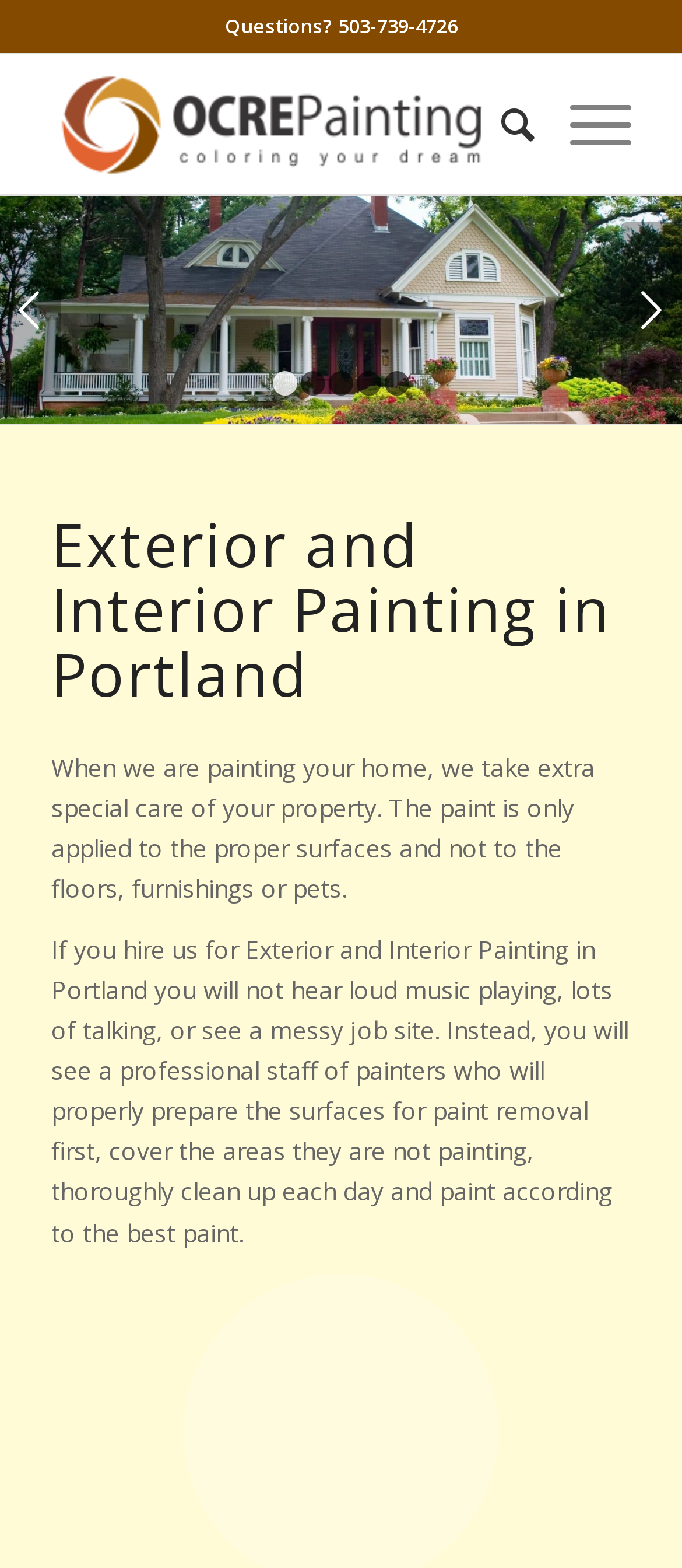Determine the coordinates of the bounding box that should be clicked to complete the instruction: "Call for questions". The coordinates should be represented by four float numbers between 0 and 1: [left, top, right, bottom].

[0.329, 0.008, 0.671, 0.025]